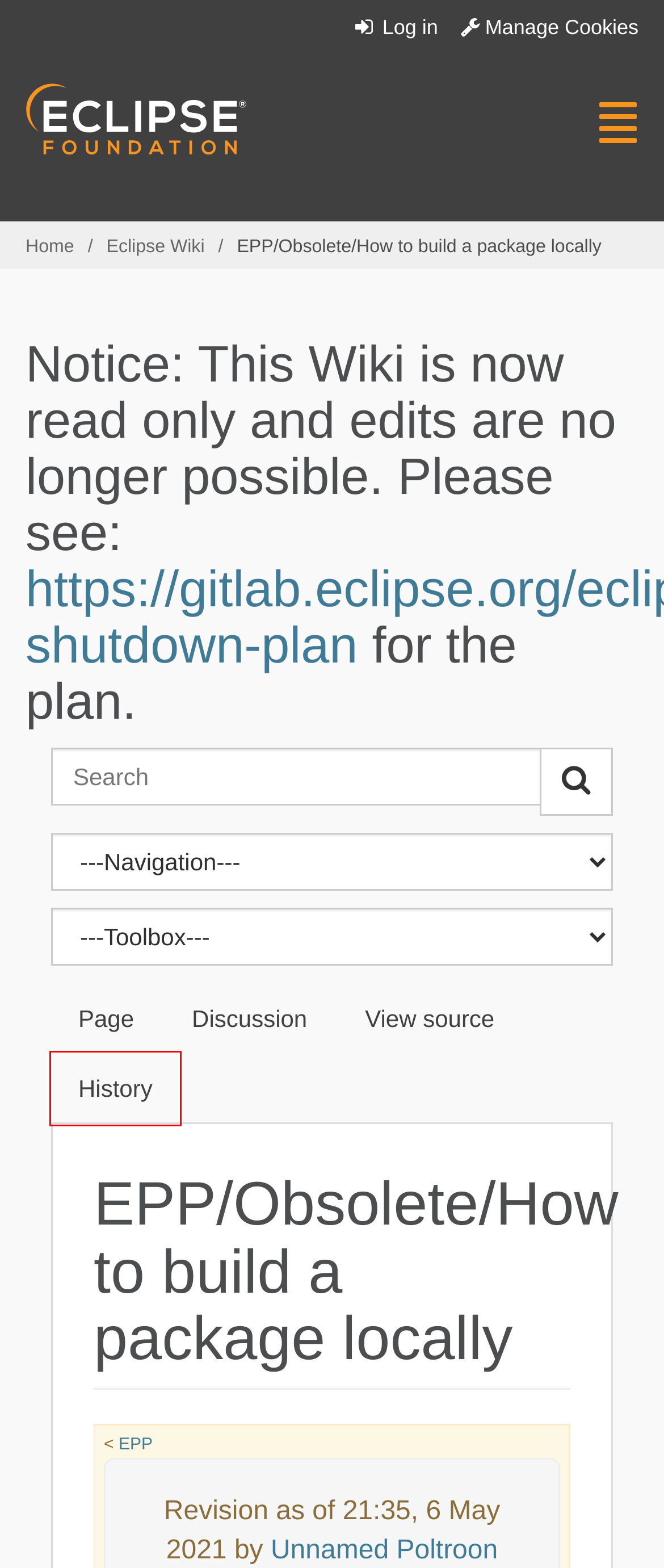Observe the provided screenshot of a webpage that has a red rectangle bounding box. Determine the webpage description that best matches the new webpage after clicking the element inside the red bounding box. Here are the candidates:
A. Eclipse Foundation Legal Resources | The Eclipse Foundation
B. Eclipse Foundation AISBL Board of Directors | The Eclipse Foundation
C. Eclipse Downloads | The Eclipse Foundation
D. Wiki shutdown plan · Wiki · Eclipse Foundation / Help Desk · GitLab
E. View source for EPP/Obsolete/How to build a package locally - Eclipsepedia
F. Eclipse Foundation status
G. Revision history of "EPP/Obsolete/How to build a package locally" - Eclipsepedia
H. The Community for Open Collaboration and Innovation | The Eclipse Foundation

G